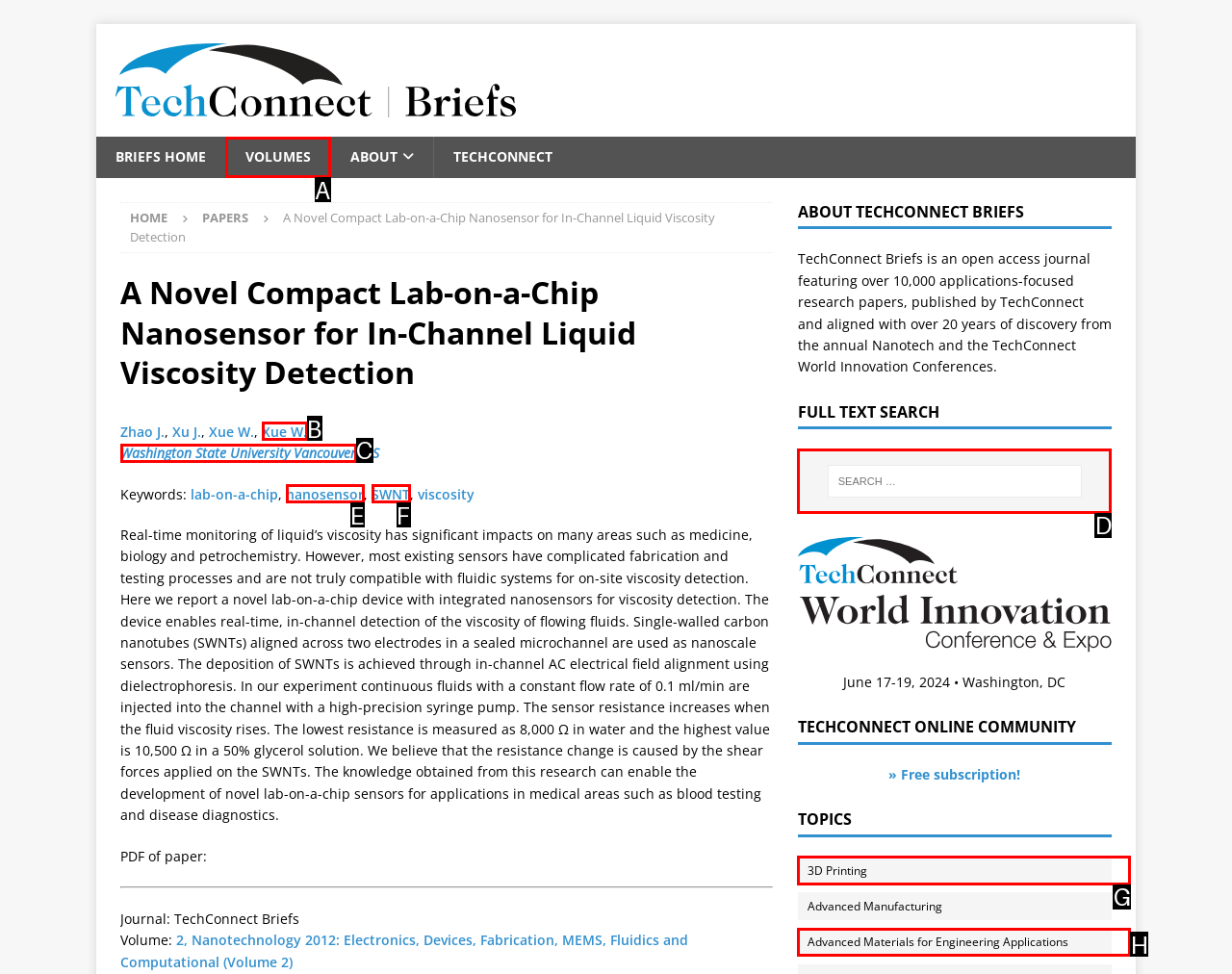Point out the option that needs to be clicked to fulfill the following instruction: Search for a topic
Answer with the letter of the appropriate choice from the listed options.

D